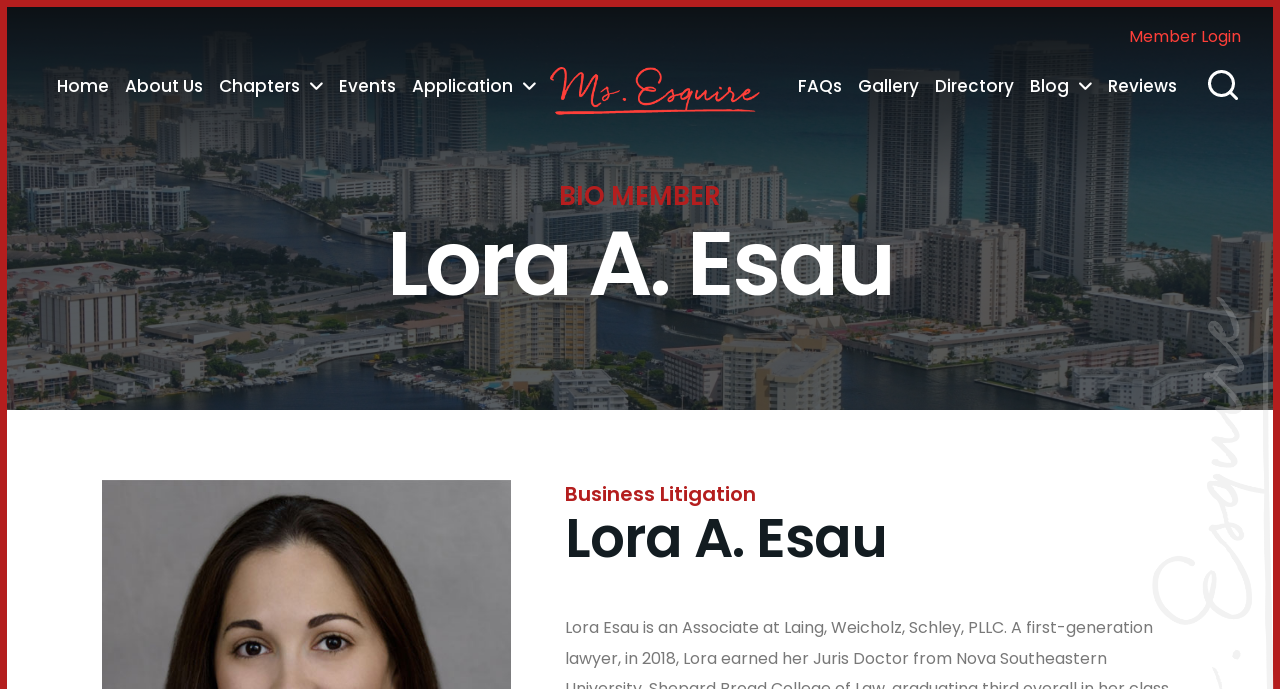Please answer the following question using a single word or phrase: 
What is the first chapter listed?

Miami Chapter 1